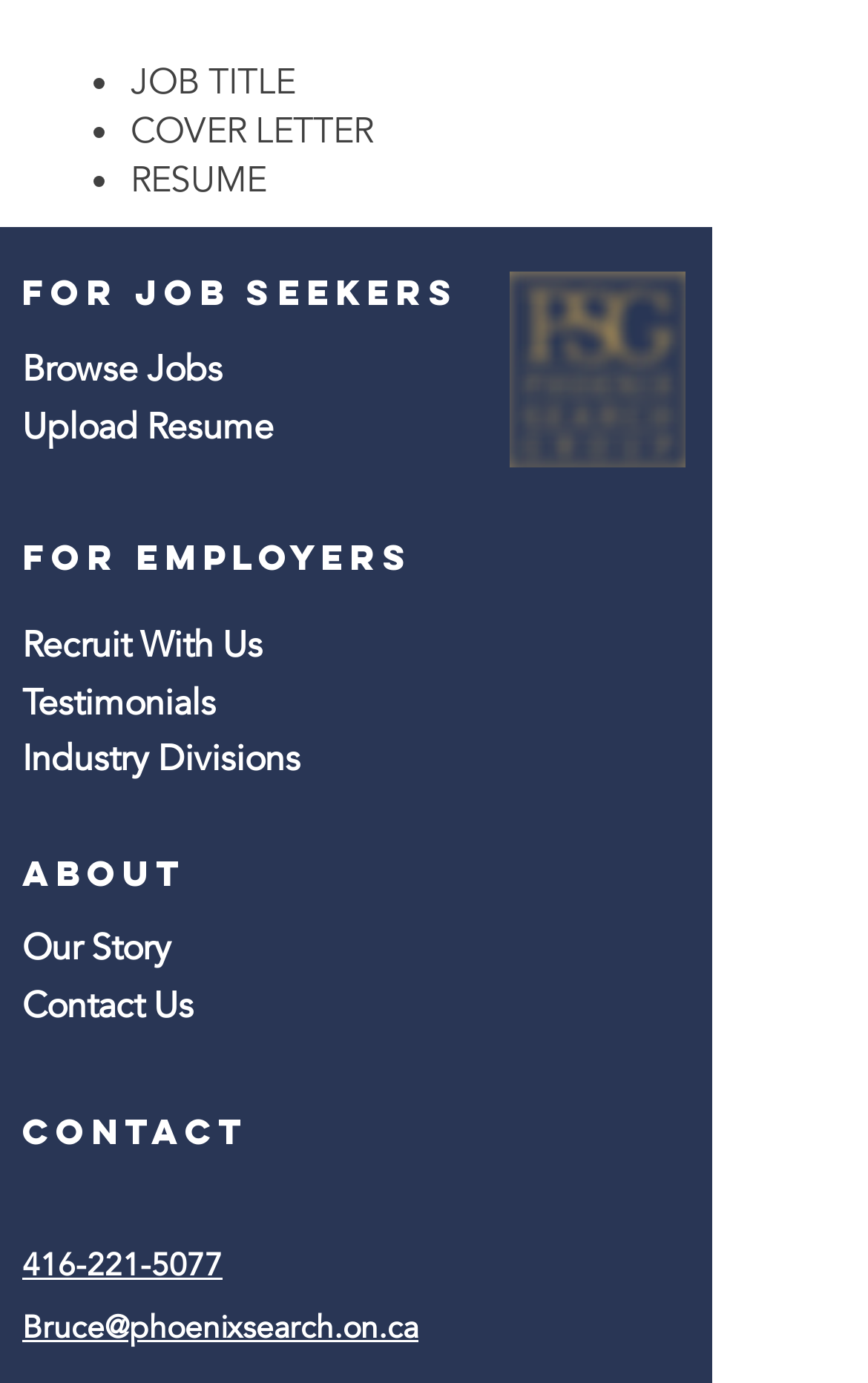Determine the bounding box coordinates of the clickable element necessary to fulfill the instruction: "click the 'for job seekers' button". Provide the coordinates as four float numbers within the 0 to 1 range, i.e., [left, top, right, bottom].

[0.021, 0.179, 0.533, 0.246]